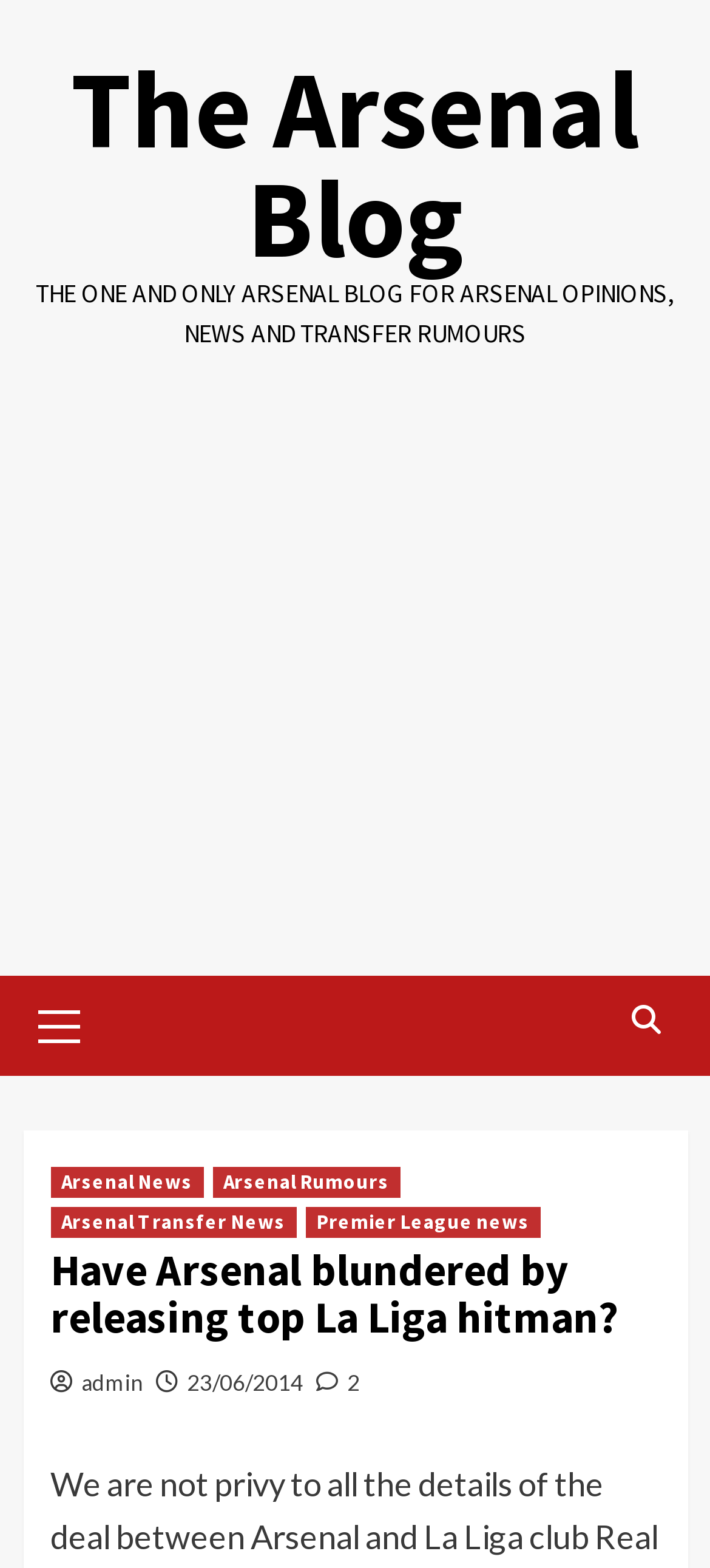Determine the bounding box coordinates of the clickable region to follow the instruction: "Go to Arsenal News page".

[0.071, 0.744, 0.286, 0.764]